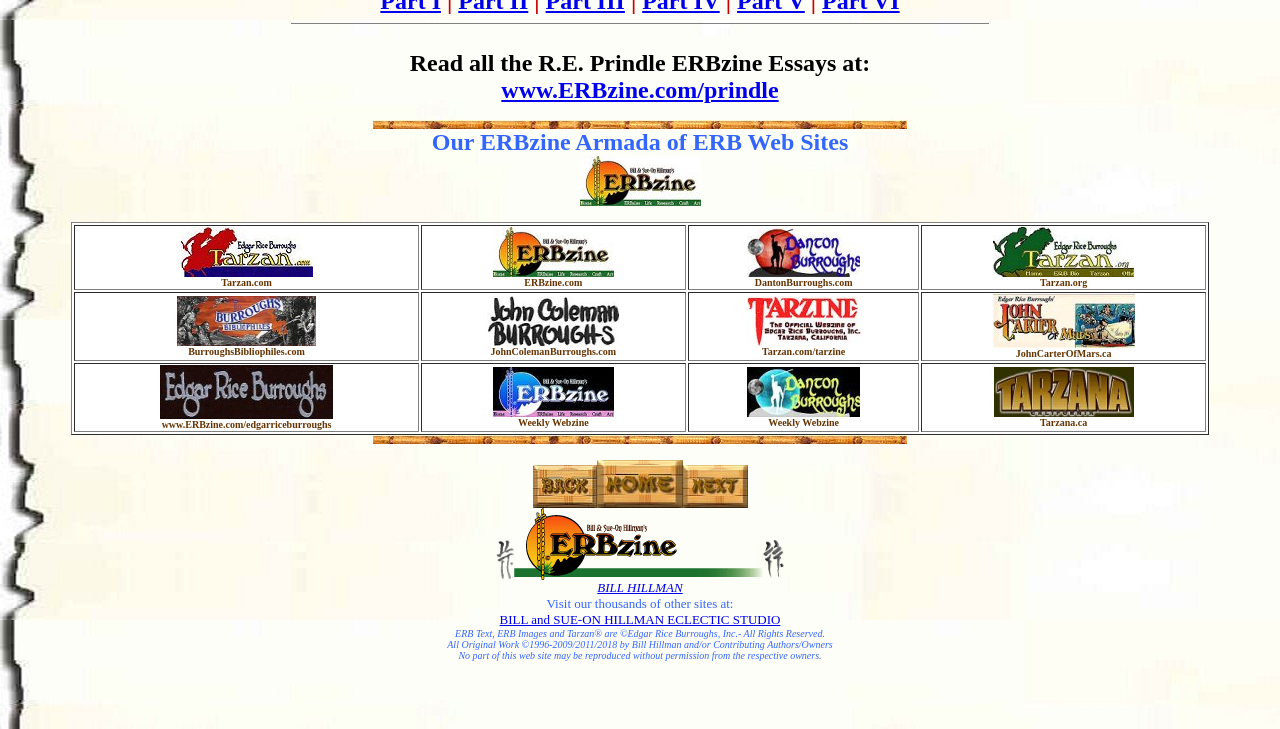Please determine the bounding box coordinates for the UI element described as: "parent_node: DantonBurroughs.com".

[0.584, 0.361, 0.672, 0.384]